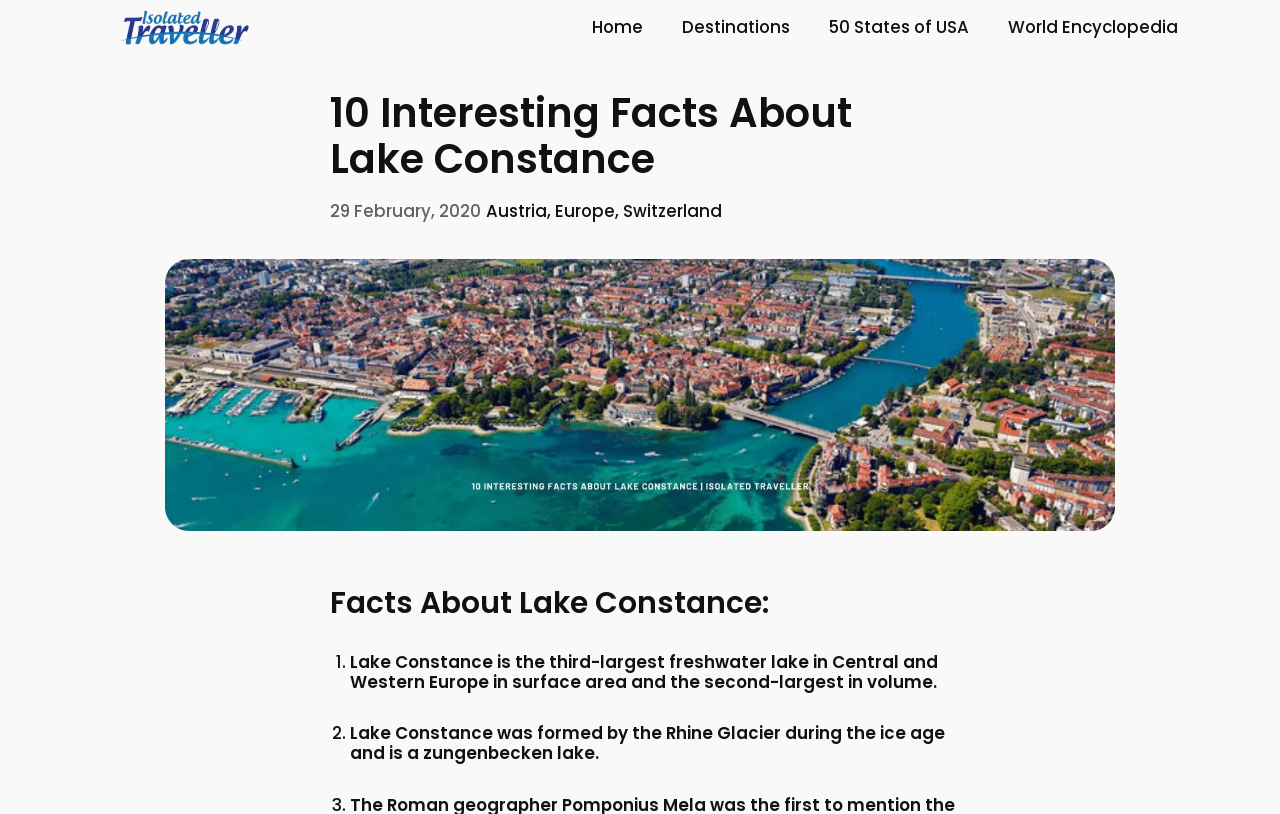Determine the bounding box coordinates of the region to click in order to accomplish the following instruction: "go to home page". Provide the coordinates as four float numbers between 0 and 1, specifically [left, top, right, bottom].

[0.463, 0.018, 0.503, 0.05]